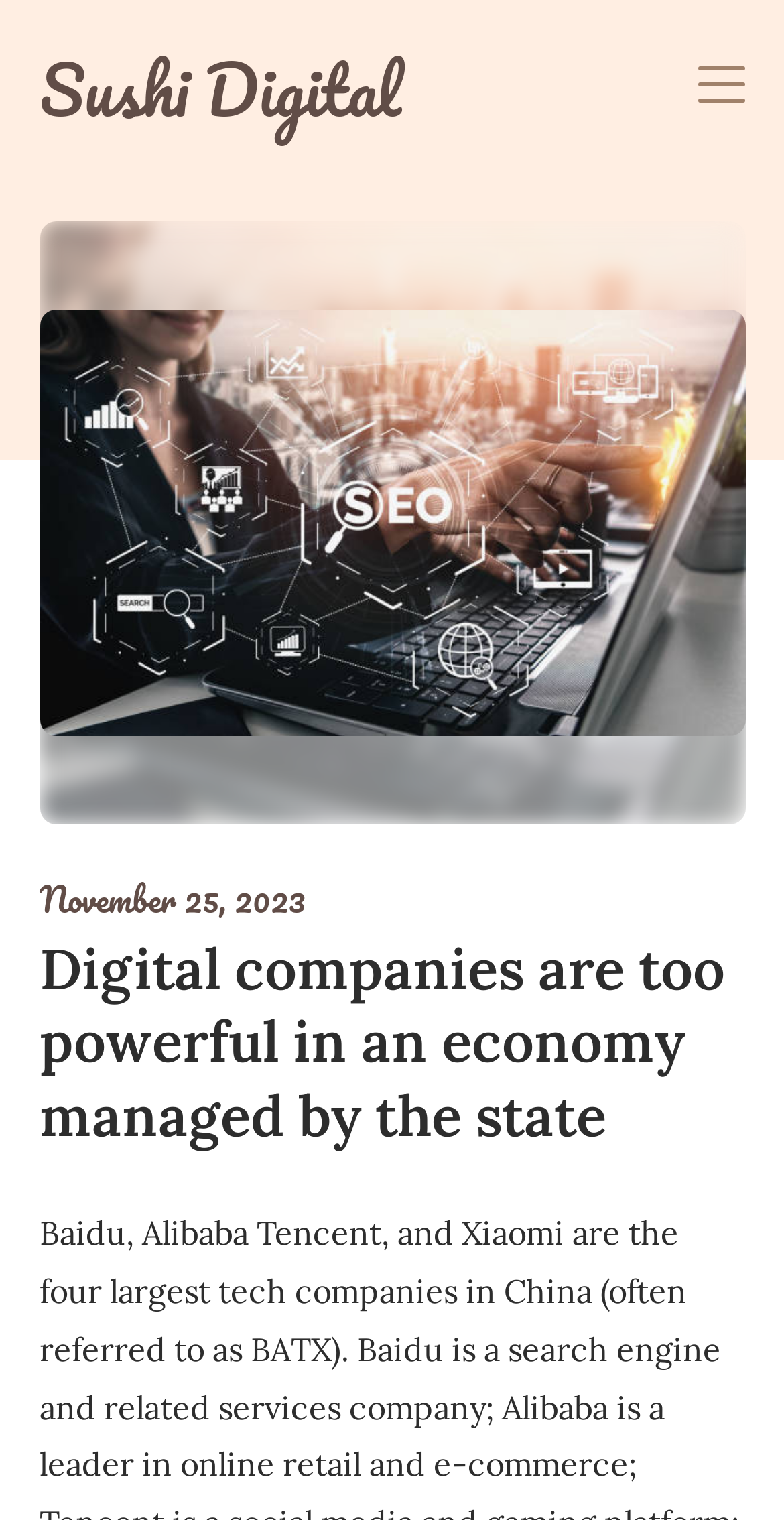What is the purpose of the image?
Refer to the image and give a detailed response to the question.

I inferred that the image is for decoration because it is a child of the link element with no text, and it does not seem to have any specific function or meaning in the context of the webpage.